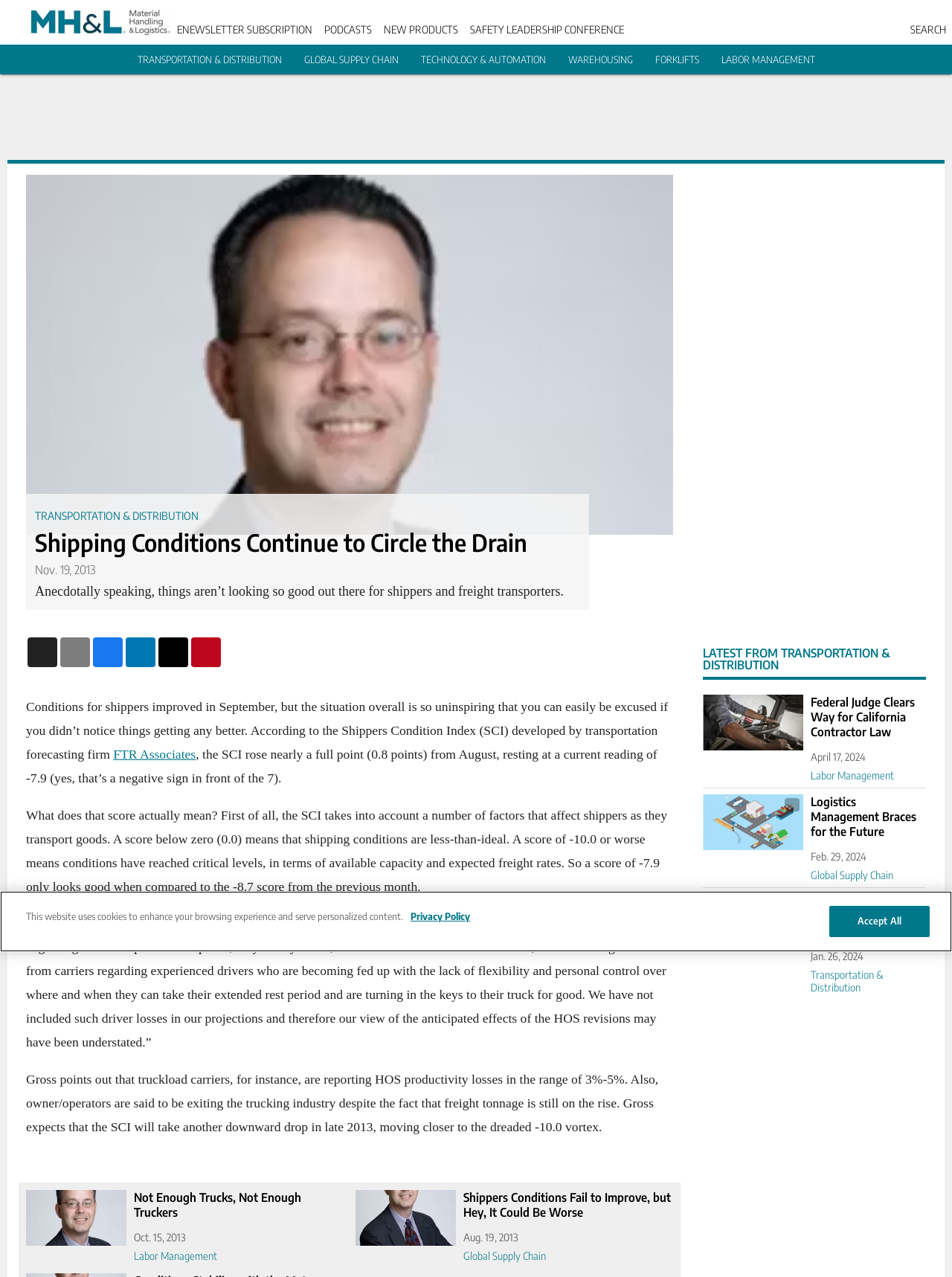Please specify the bounding box coordinates for the clickable region that will help you carry out the instruction: "Visit the 'Material Handling and Logistics' website".

[0.033, 0.0, 0.18, 0.035]